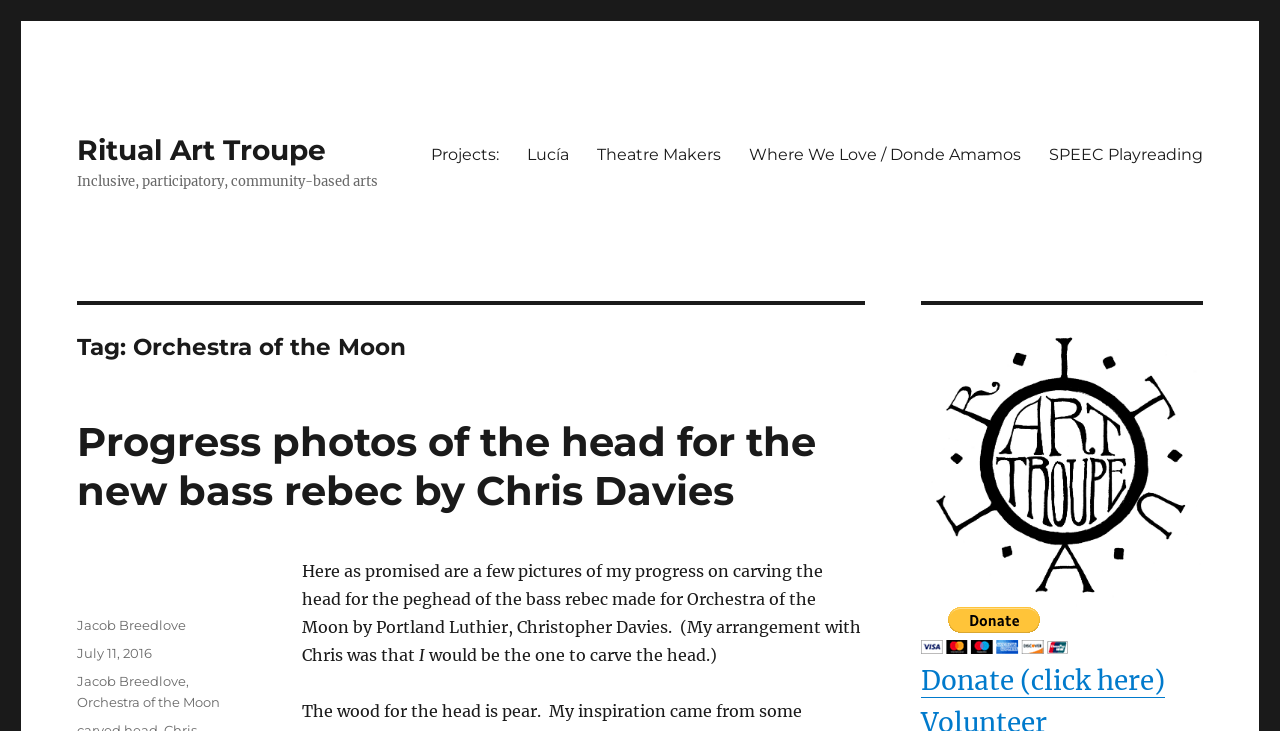Give a comprehensive overview of the webpage, including key elements.

The webpage is about Orchestra of the Moon, a Ritual Art Troupe. At the top, there is a link to the troupe's name, followed by a brief description of the organization as "Inclusive, participatory, community-based arts". 

To the right of the description, there is a primary navigation menu with links to various projects, including "Lucía", "Theatre Makers", "Where We Love / Donde Amamos", and "SPEEC Playreading". 

Below the navigation menu, there is a section with a heading "Tag: Orchestra of the Moon". Within this section, there is a subheading "Progress photos of the head for the new bass rebec by Chris Davies", which is accompanied by a link to the same title. 

Below the subheading, there is a block of text describing the progress of carving the head for the peghead of the bass rebec, made for Orchestra of the Moon by Portland Luthier, Christopher Davies. The text is written by Jacob Breedlove, as indicated by the author link. The post is dated July 11, 2016, and is categorized under Jacob Breedlove and Orchestra of the Moon.

To the right of the text, there is an image, and below it, a PayPal button and a "Donate" link.